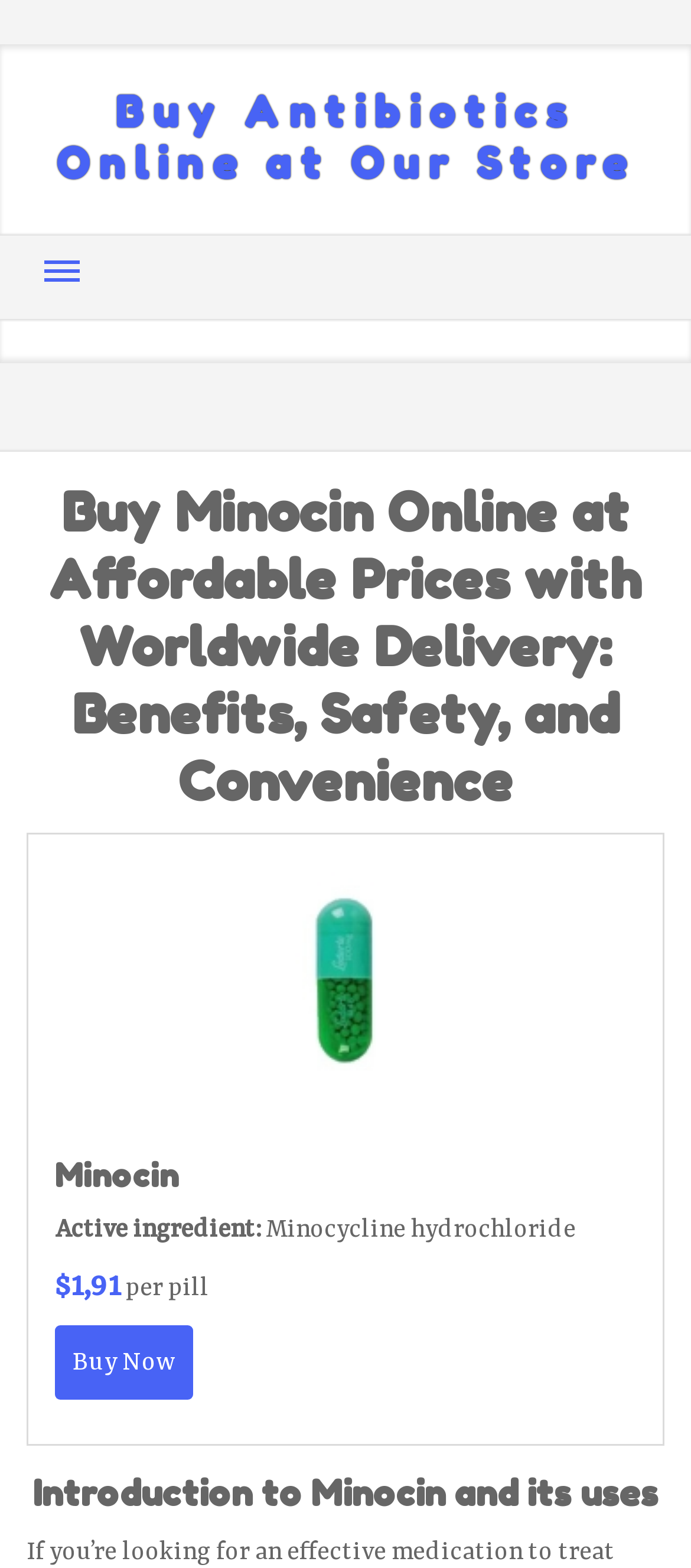Can you identify and provide the main heading of the webpage?

Buy Minocin Online at Affordable Prices with Worldwide Delivery: Benefits, Safety, and Convenience